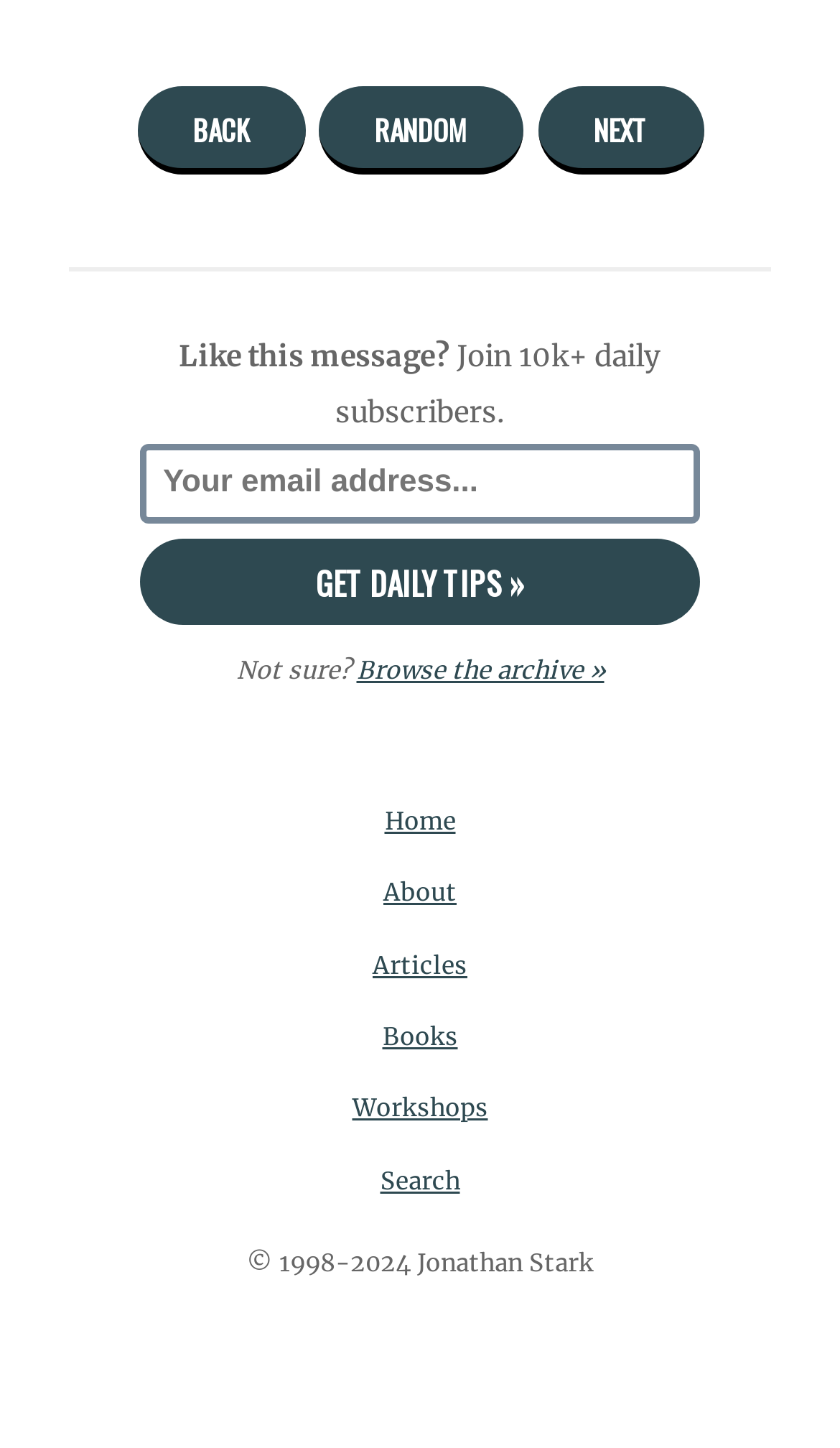What is the position of the 'NEXT' link relative to the 'BACK' link?
We need a detailed and meticulous answer to the question.

The bounding box coordinates of the 'BACK' link are [0.163, 0.06, 0.363, 0.12] and the 'NEXT' link are [0.64, 0.06, 0.837, 0.12] which indicates that the 'NEXT' link is to the right of the 'BACK' link.